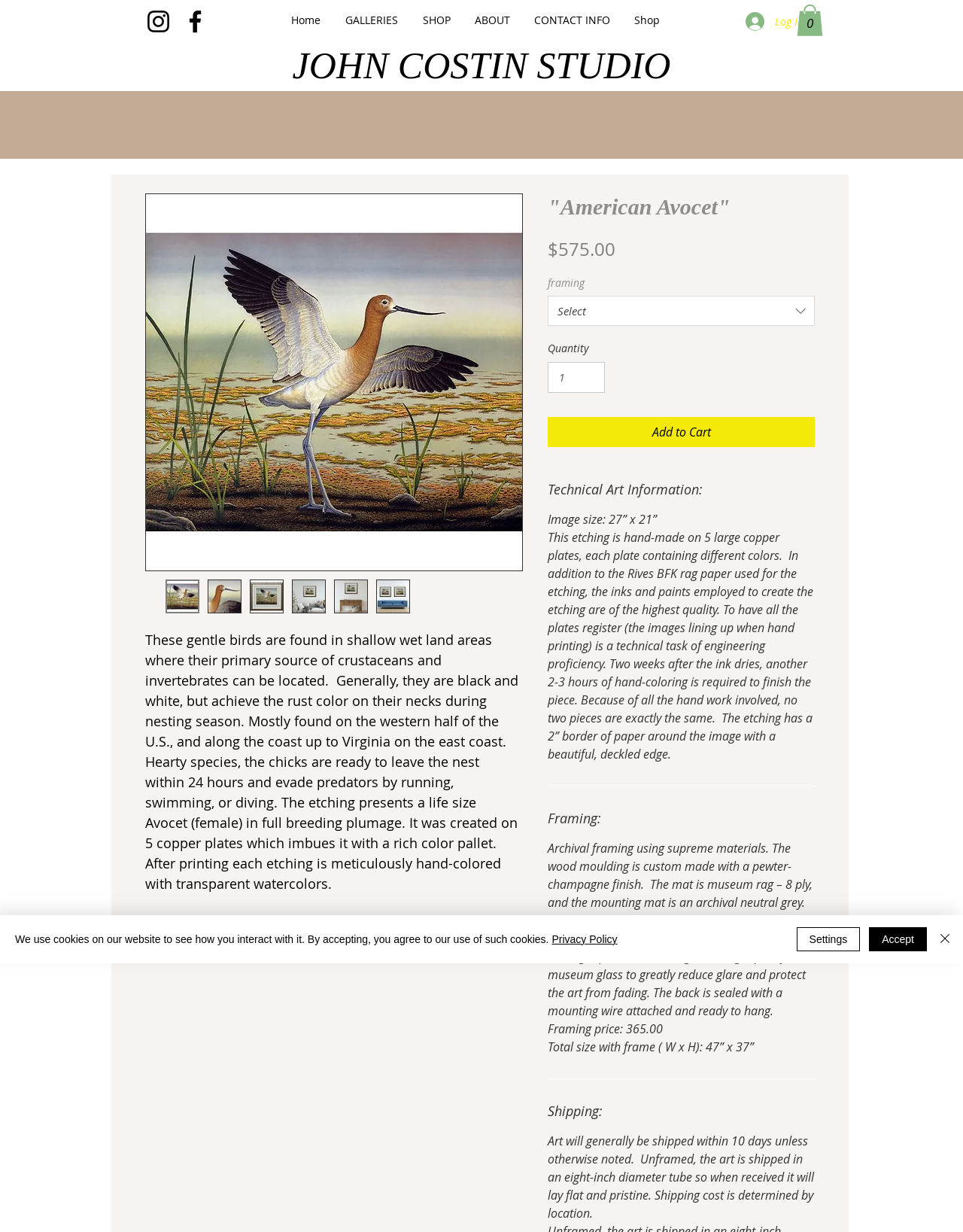Locate the bounding box for the described UI element: "CONTACT INFO". Ensure the coordinates are four float numbers between 0 and 1, formatted as [left, top, right, bottom].

[0.542, 0.0, 0.646, 0.032]